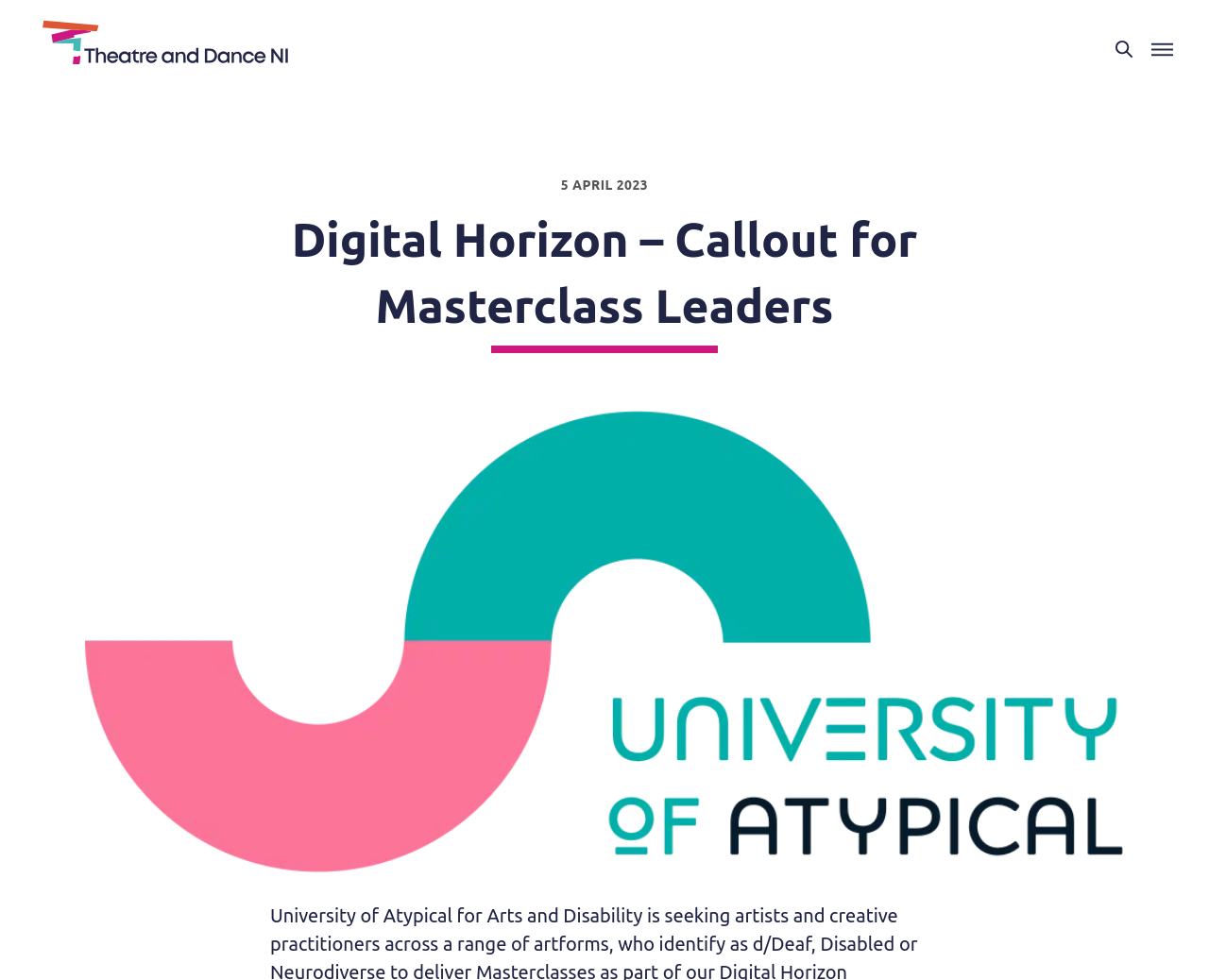Provide the bounding box coordinates of the UI element this sentence describes: "Theatre and Dance NI".

[0.023, 0.0, 0.25, 0.125]